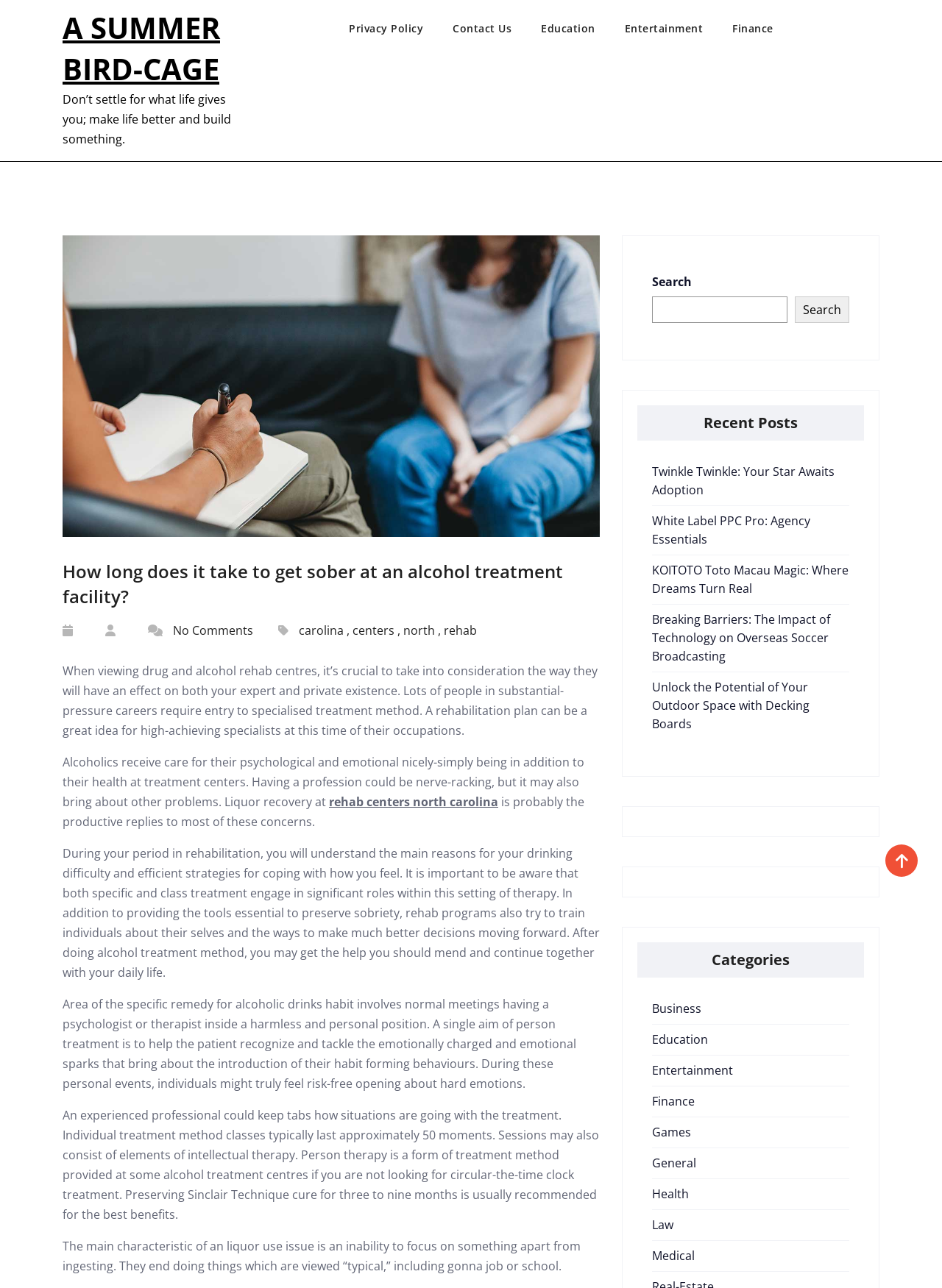Bounding box coordinates should be provided in the format (top-left x, top-left y, bottom-right x, bottom-right y) with all values between 0 and 1. Identify the bounding box for this UI element: A Summer Bird-Cage

[0.066, 0.006, 0.234, 0.069]